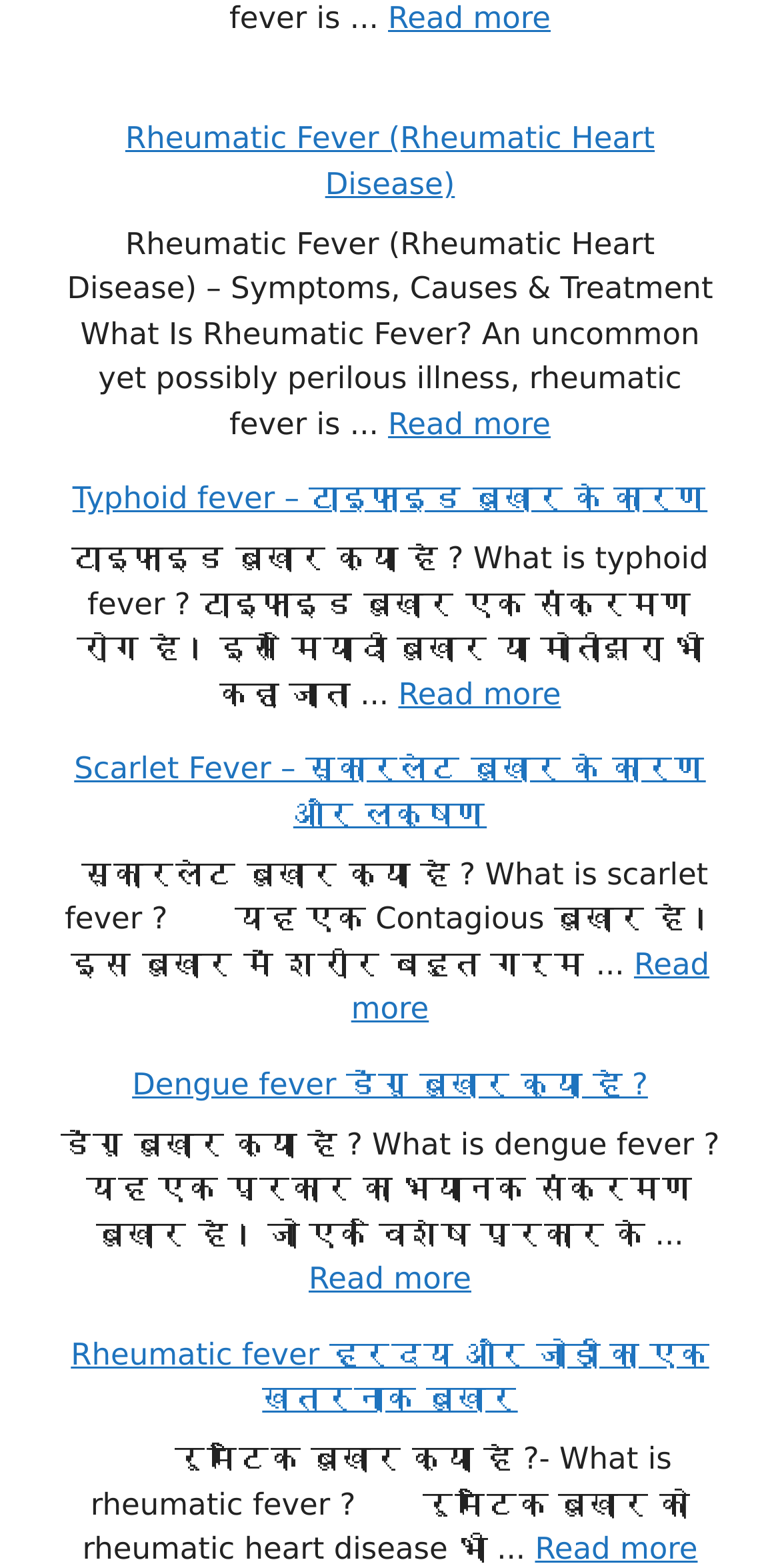Locate the bounding box for the described UI element: "value="Reject additional cookies"". Ensure the coordinates are four float numbers between 0 and 1, formatted as [left, top, right, bottom].

None